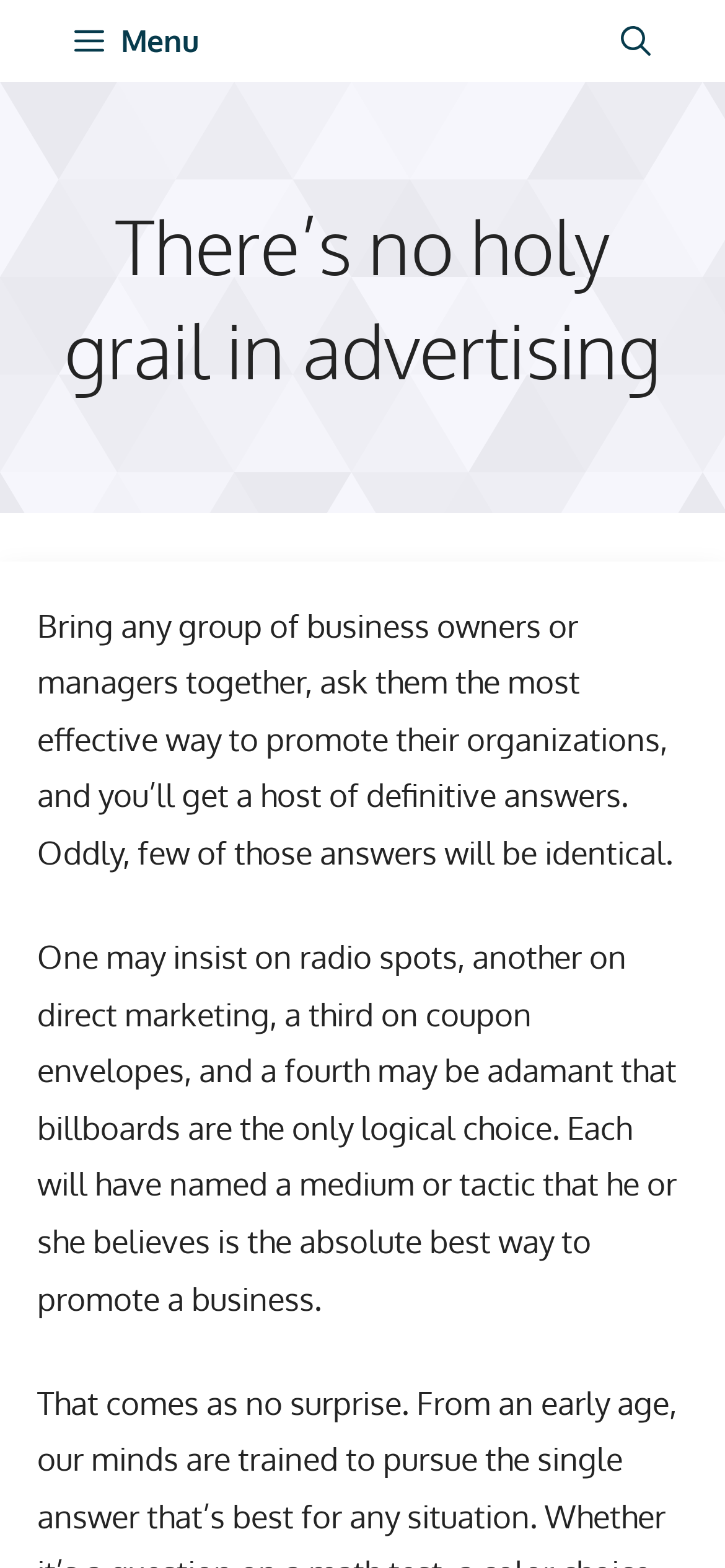Locate the bounding box coordinates of the UI element described by: "aria-label="Open Search Bar"". The bounding box coordinates should consist of four float numbers between 0 and 1, i.e., [left, top, right, bottom].

[0.779, 0.0, 0.974, 0.052]